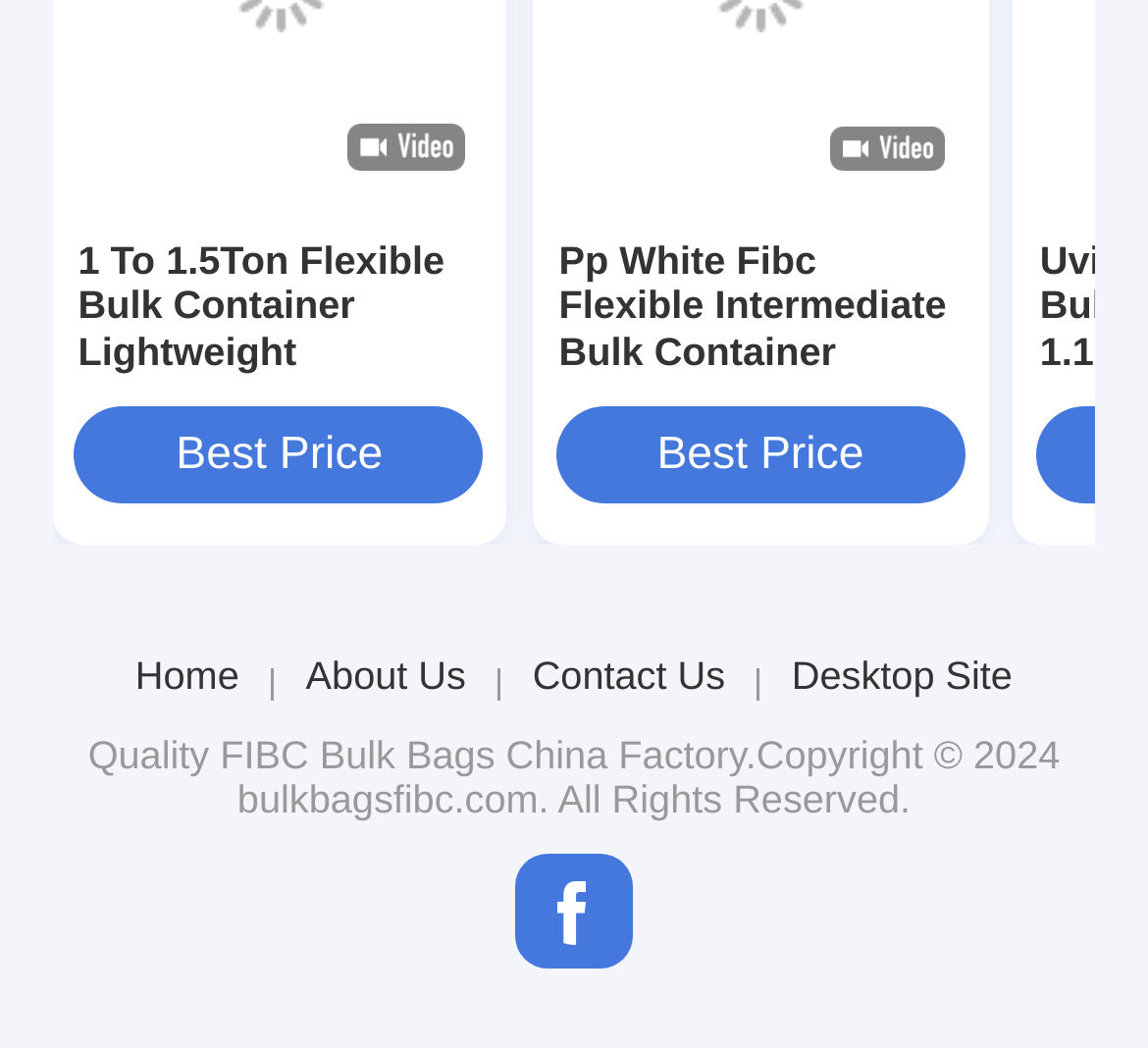Please locate the bounding box coordinates of the element that should be clicked to achieve the given instruction: "Check Best Price".

[0.065, 0.388, 0.422, 0.481]